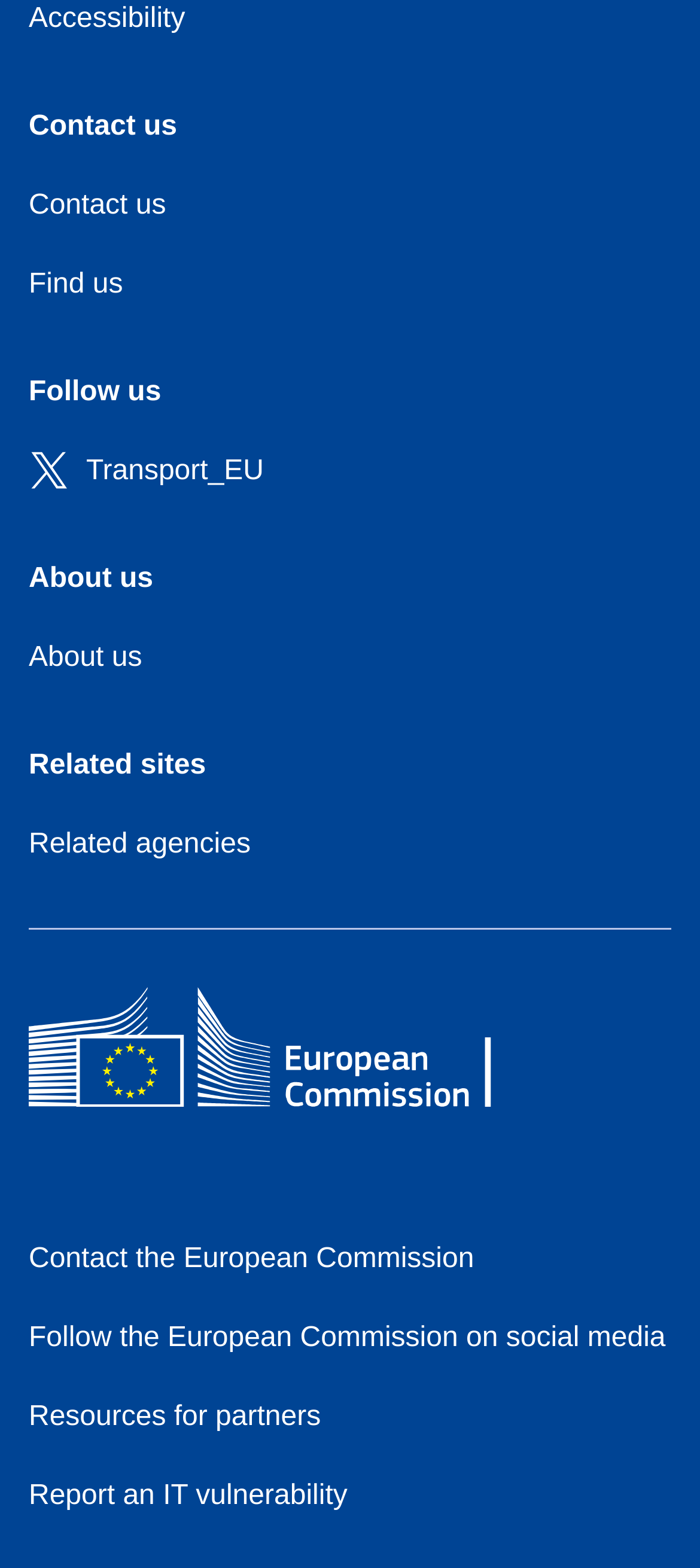How many headings are there in the webpage?
Refer to the image and provide a one-word or short phrase answer.

4